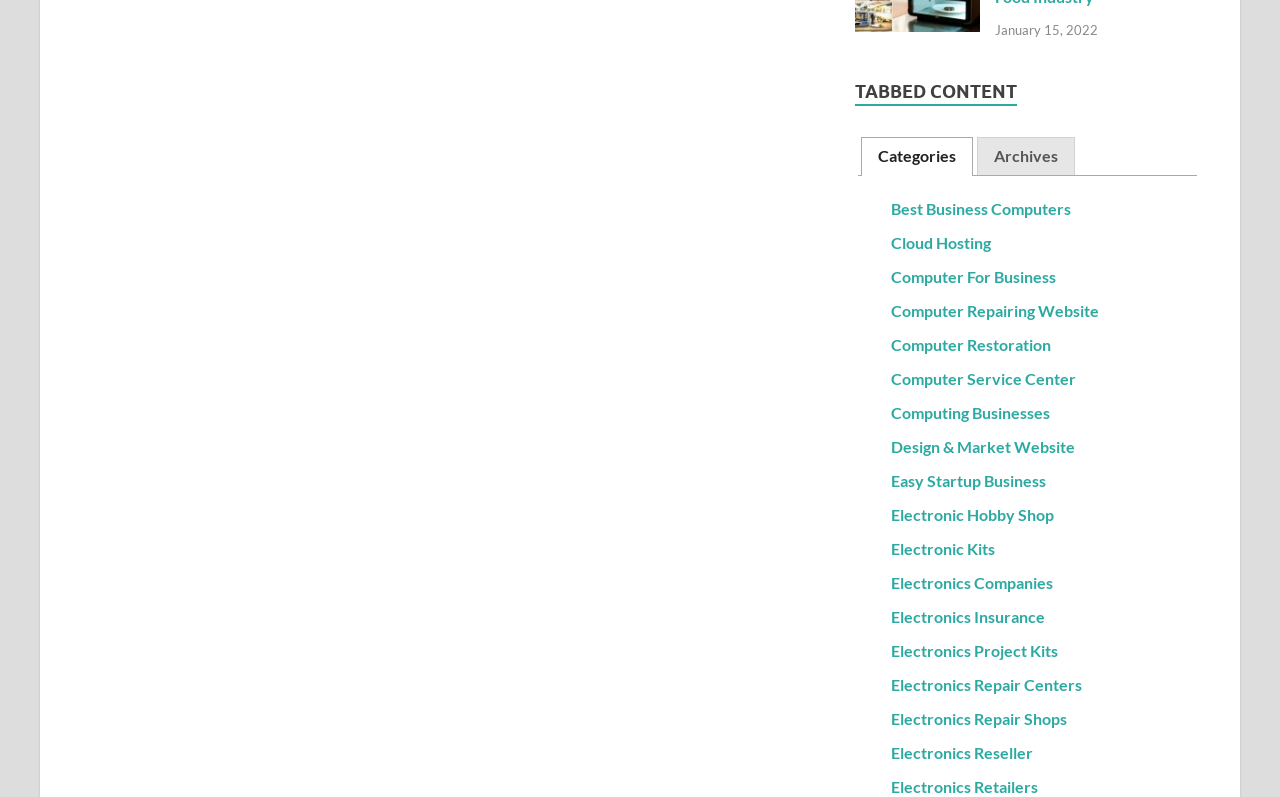Identify the bounding box coordinates for the UI element mentioned here: "Electronics Companies". Provide the coordinates as four float values between 0 and 1, i.e., [left, top, right, bottom].

[0.696, 0.719, 0.822, 0.743]